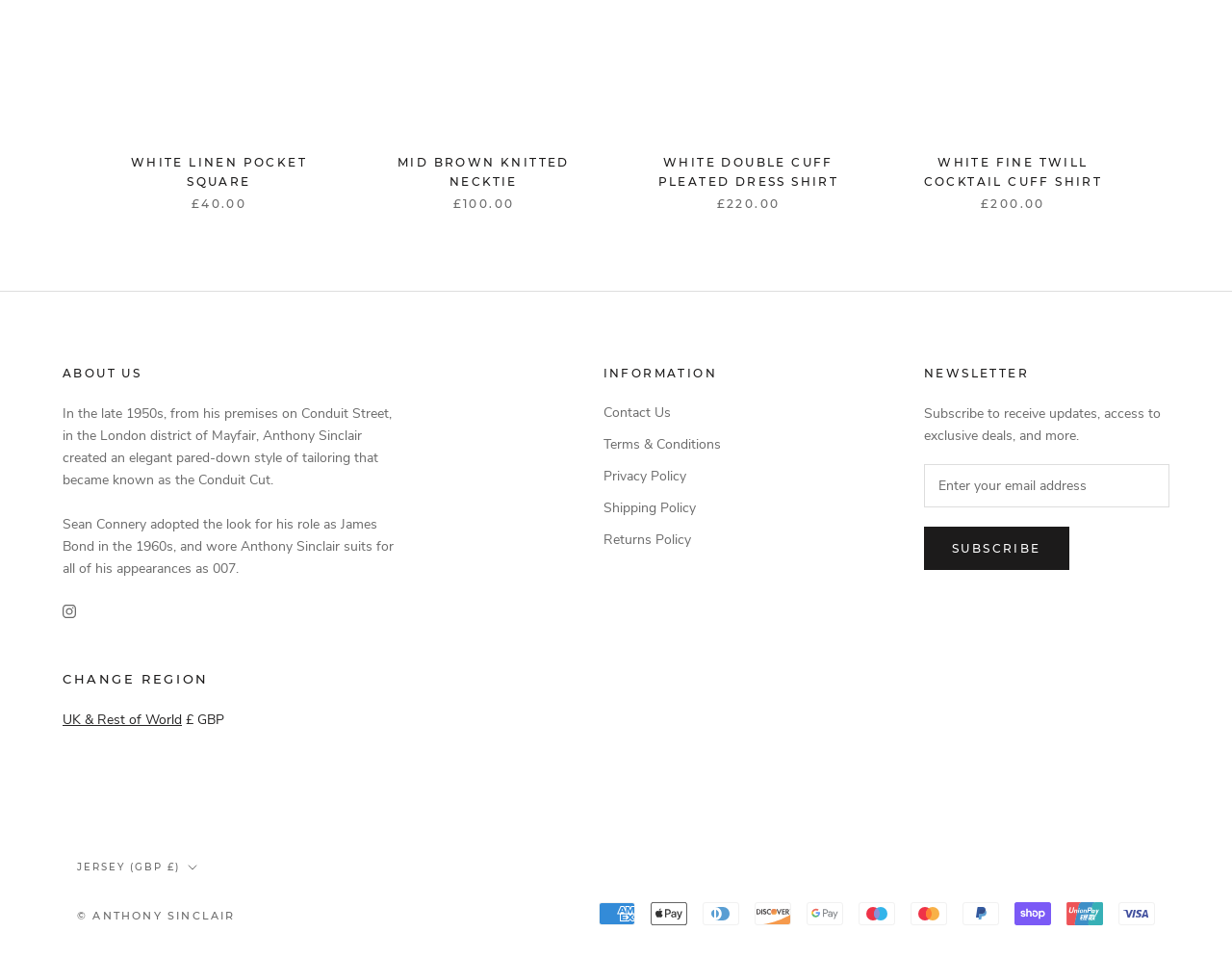Predict the bounding box of the UI element based on this description: "alt="Previous Section"".

None